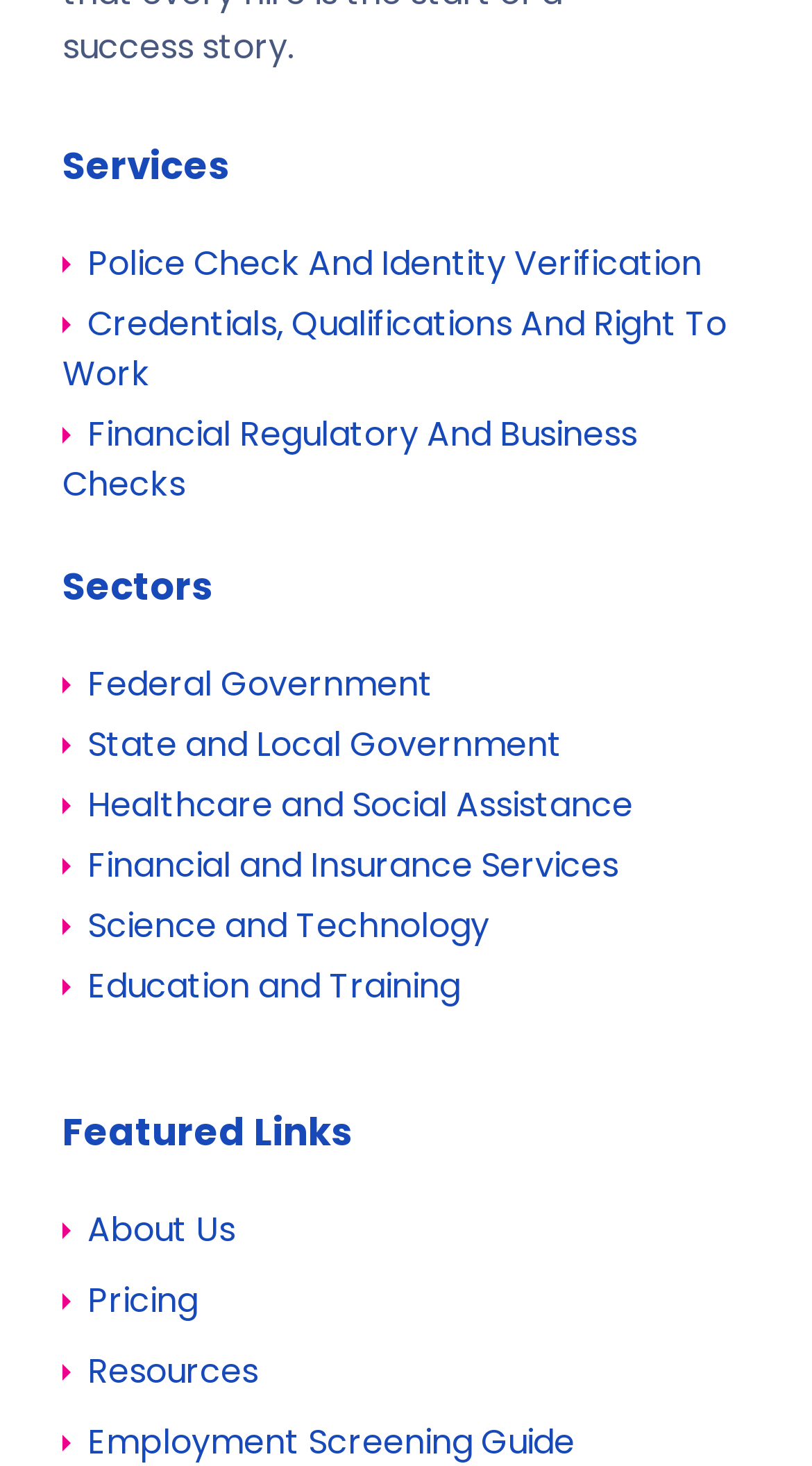Identify the bounding box coordinates for the region of the element that should be clicked to carry out the instruction: "View Police Check And Identity Verification". The bounding box coordinates should be four float numbers between 0 and 1, i.e., [left, top, right, bottom].

[0.077, 0.163, 0.864, 0.196]